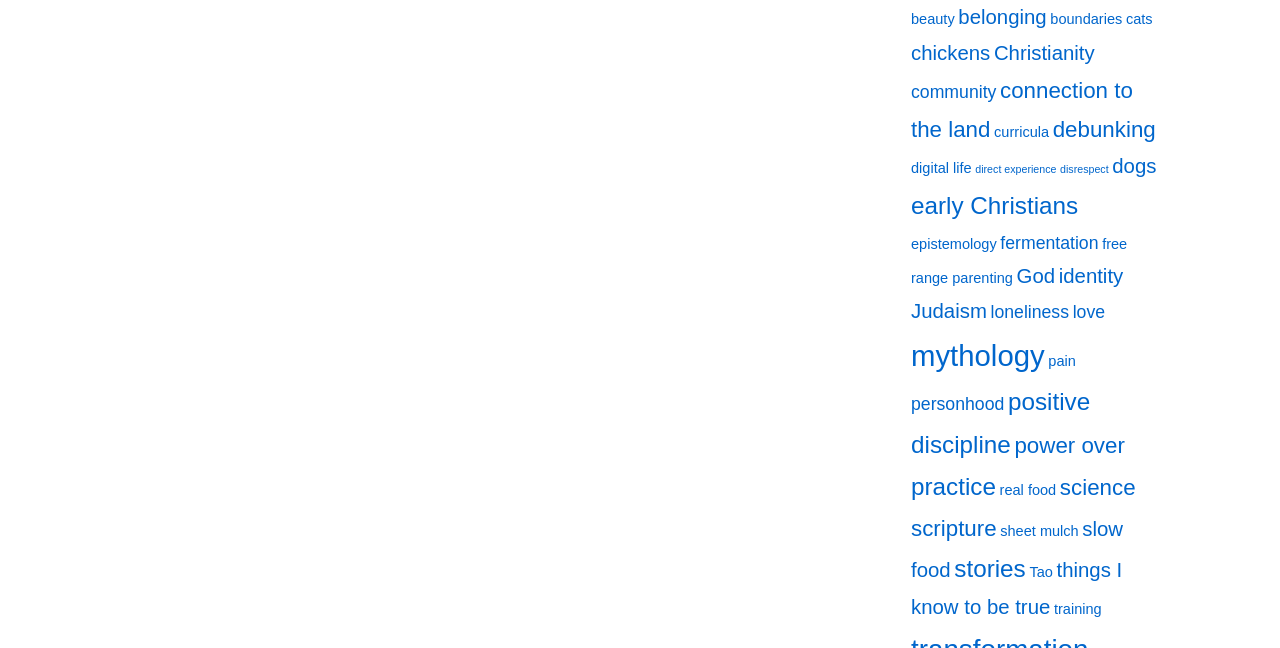Find and specify the bounding box coordinates that correspond to the clickable region for the instruction: "read about early Christians".

[0.712, 0.296, 0.842, 0.338]